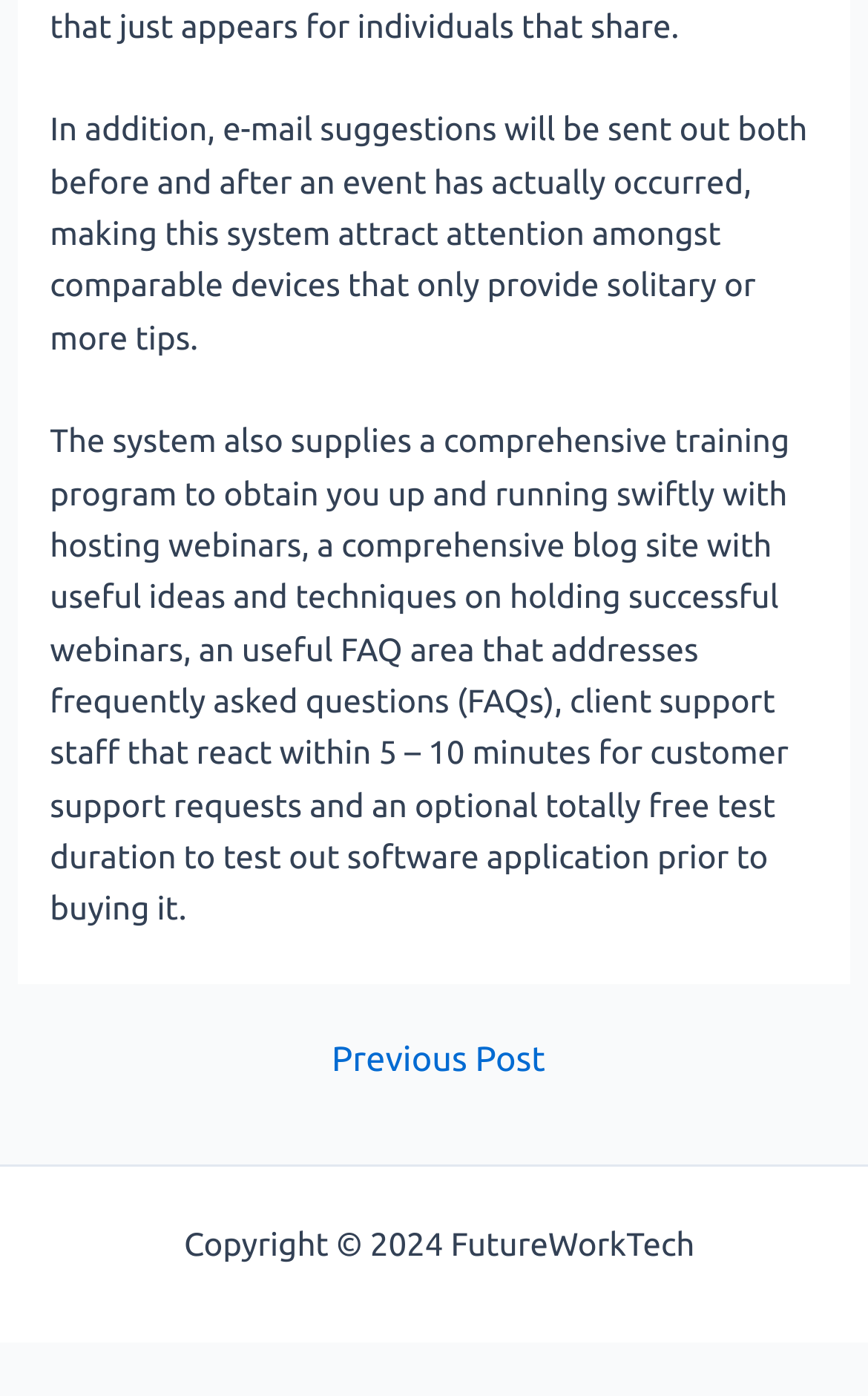What is the copyright year of the website?
Analyze the image and deliver a detailed answer to the question.

The copyright year of the website is 2024, as stated in the 'Copyright © 2024 FutureWorkTech' text at the bottom of the page.